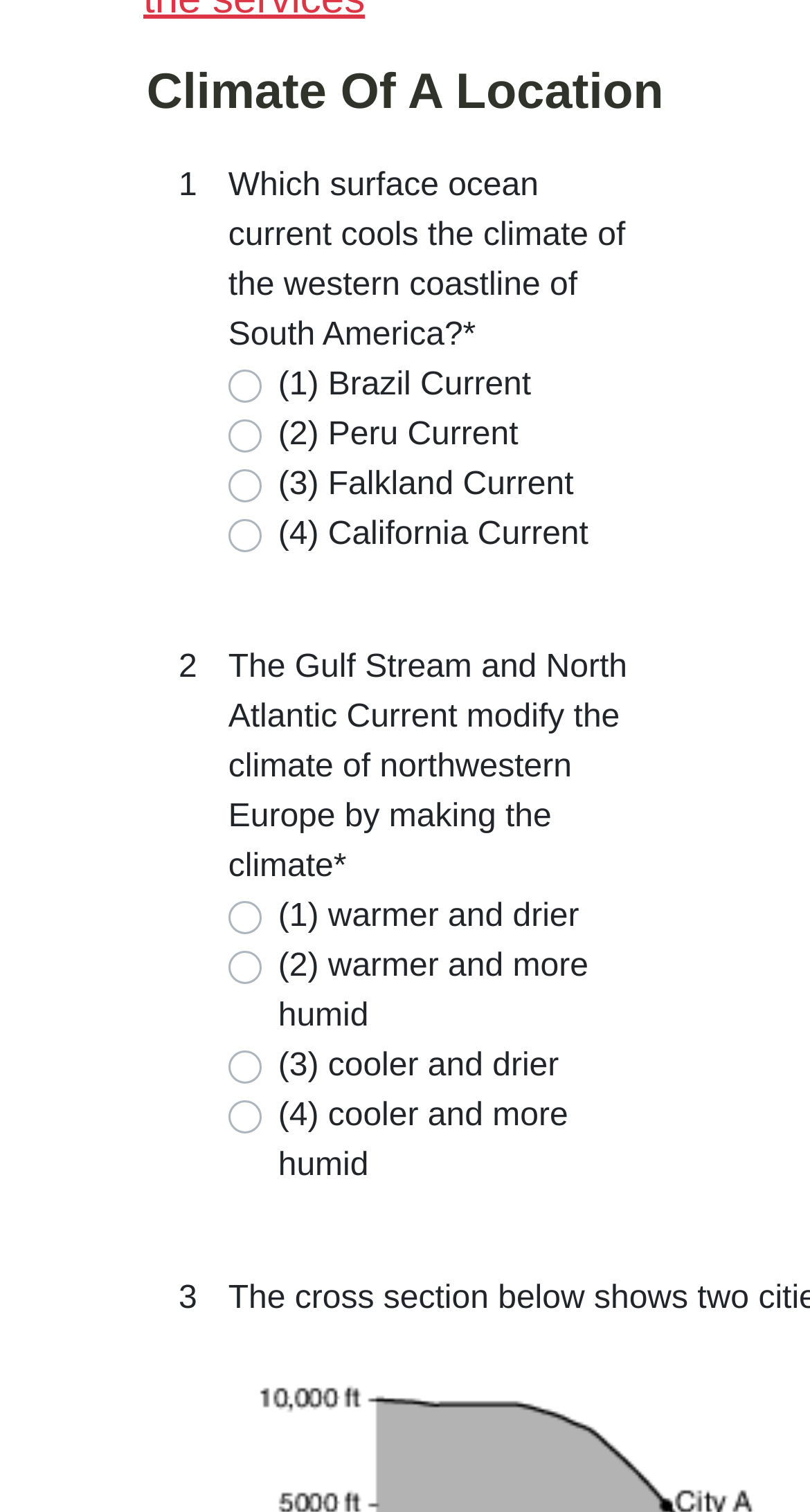Provide a brief response to the question using a single word or phrase: 
What is the text of the StaticText element with bounding box coordinates [0.282, 0.111, 0.772, 0.233]?

Which surface ocean current cools the climate of the western coastline of South America?